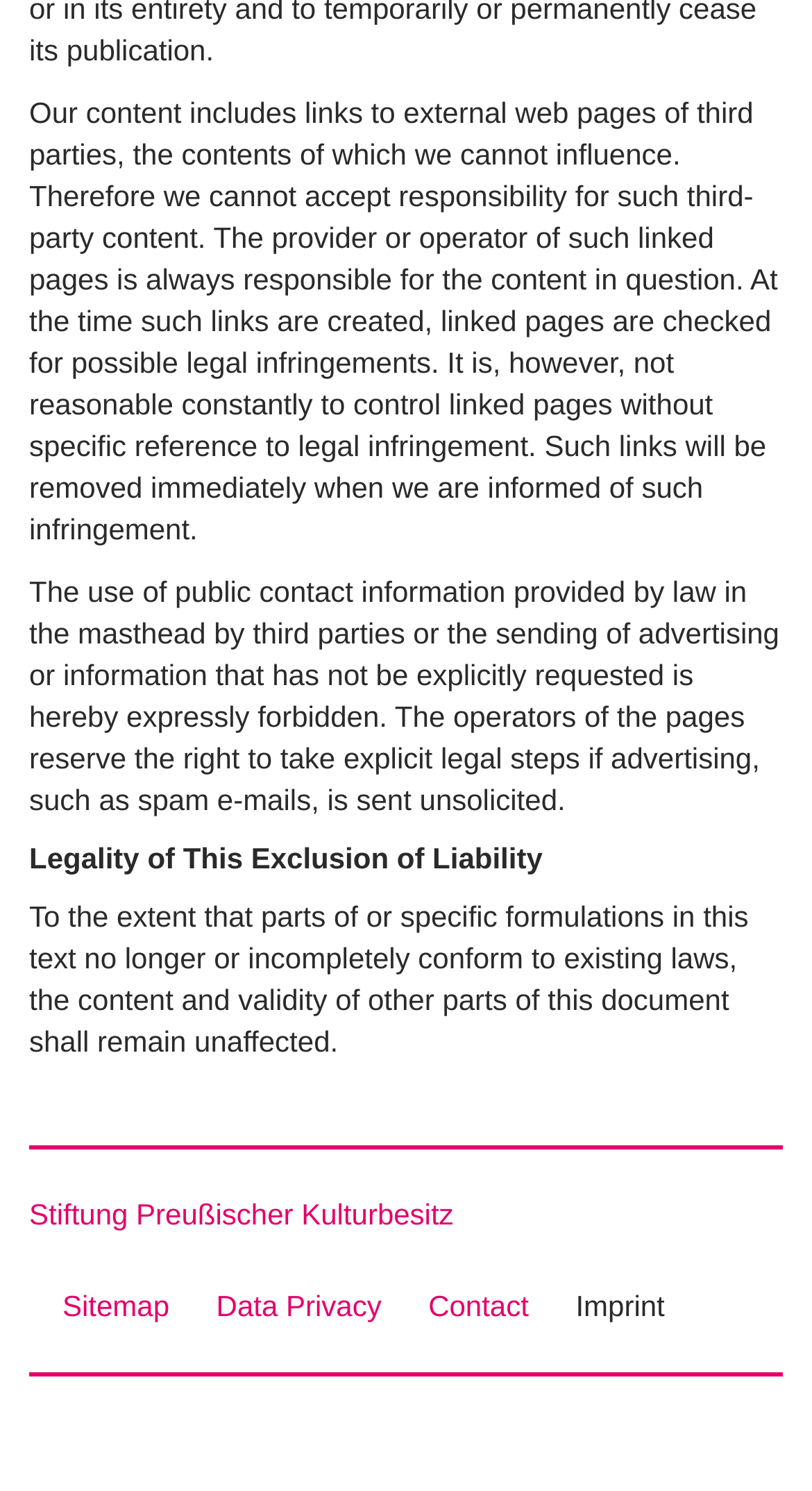Provide a brief response to the question using a single word or phrase: 
What happens if legal infringements are found?

Links will be removed